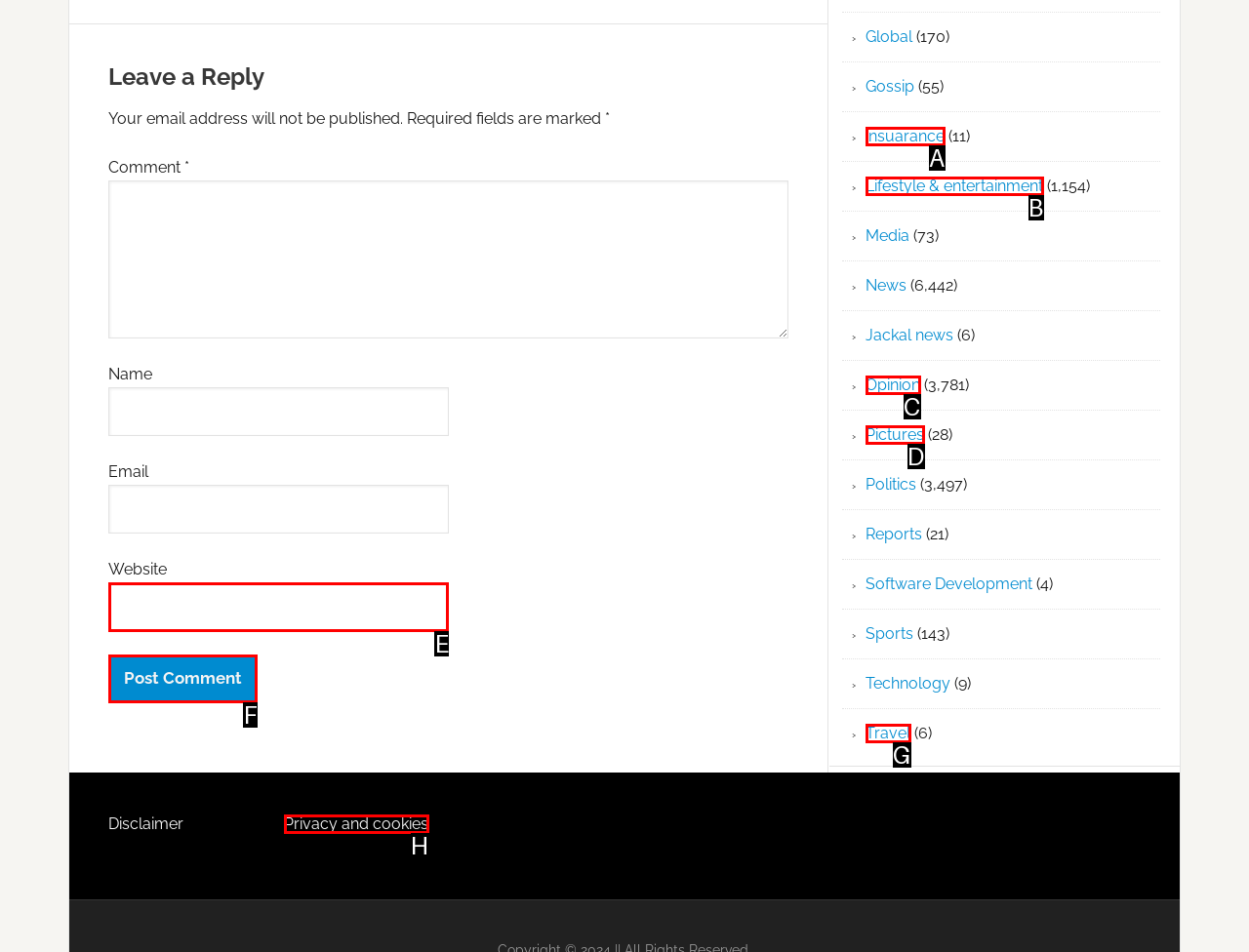Select the HTML element that needs to be clicked to perform the task: Click on the 'Post Comment' button. Reply with the letter of the chosen option.

F